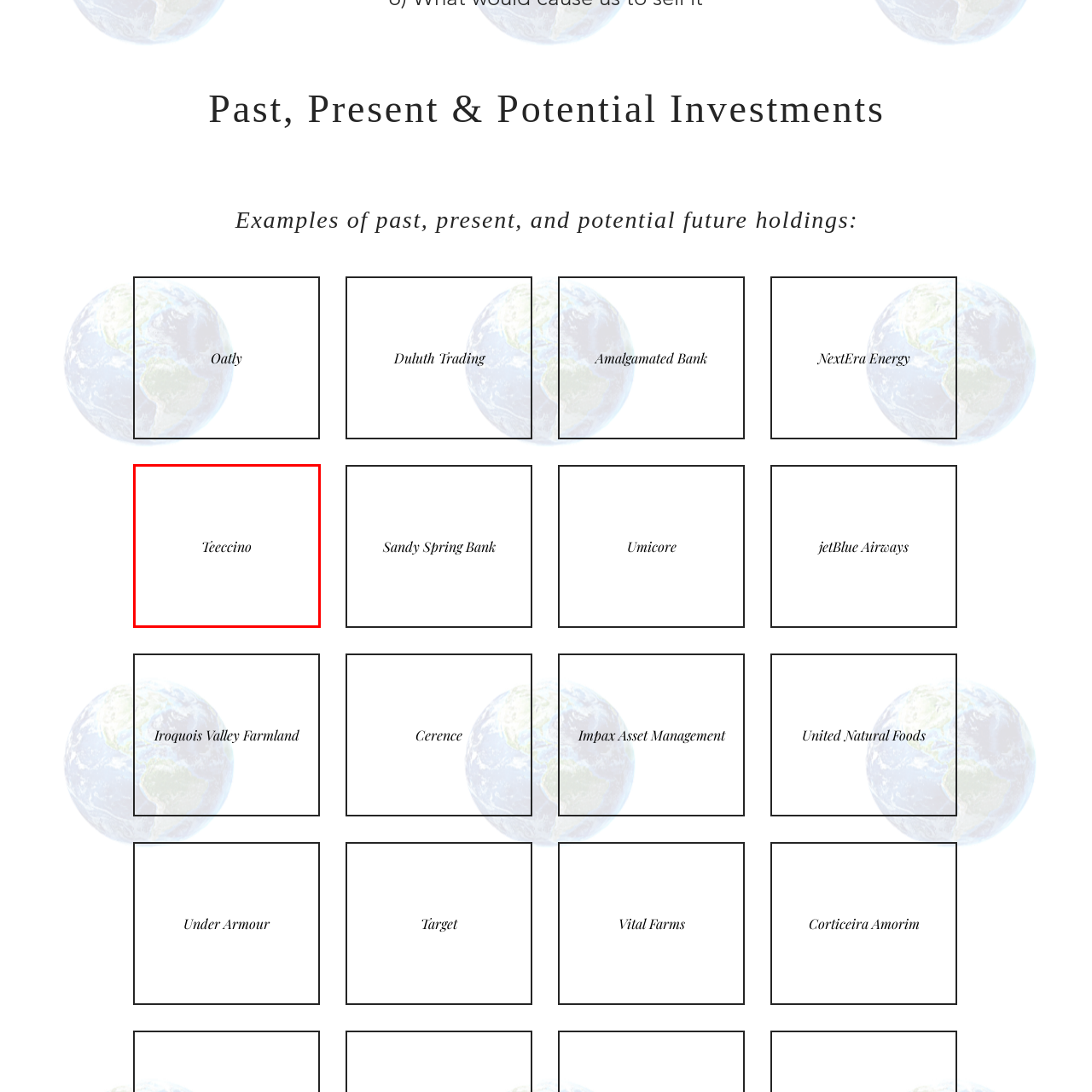What is the background color of the image?
Observe the image highlighted by the red bounding box and answer the question comprehensively.

The caption describes the design as minimalist, showcasing the brand name prominently against a white background, which emphasizes simplicity and sophistication.